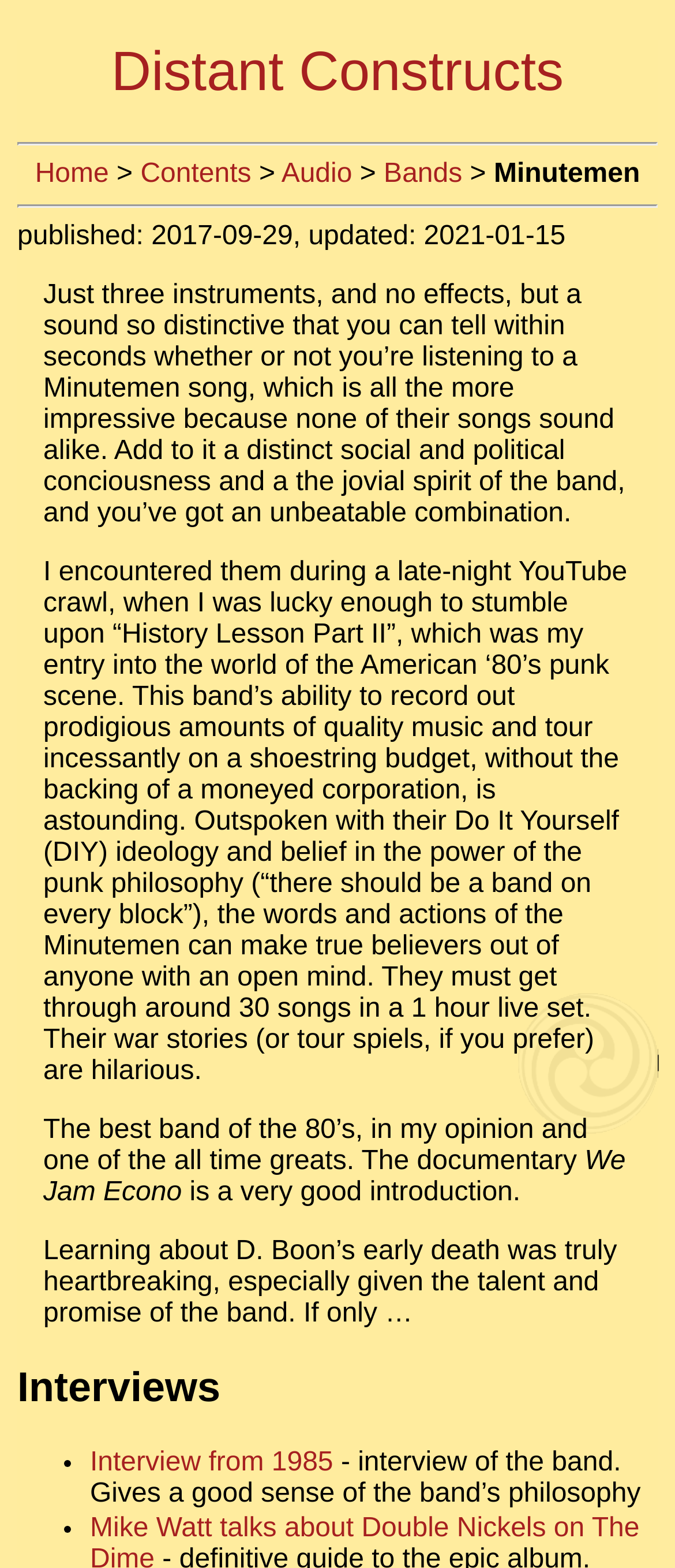What is the release year of the documentary?
Based on the visual information, provide a detailed and comprehensive answer.

Although the webpage mentions a documentary called 'We Jam Econo', it does not provide the release year of the documentary.